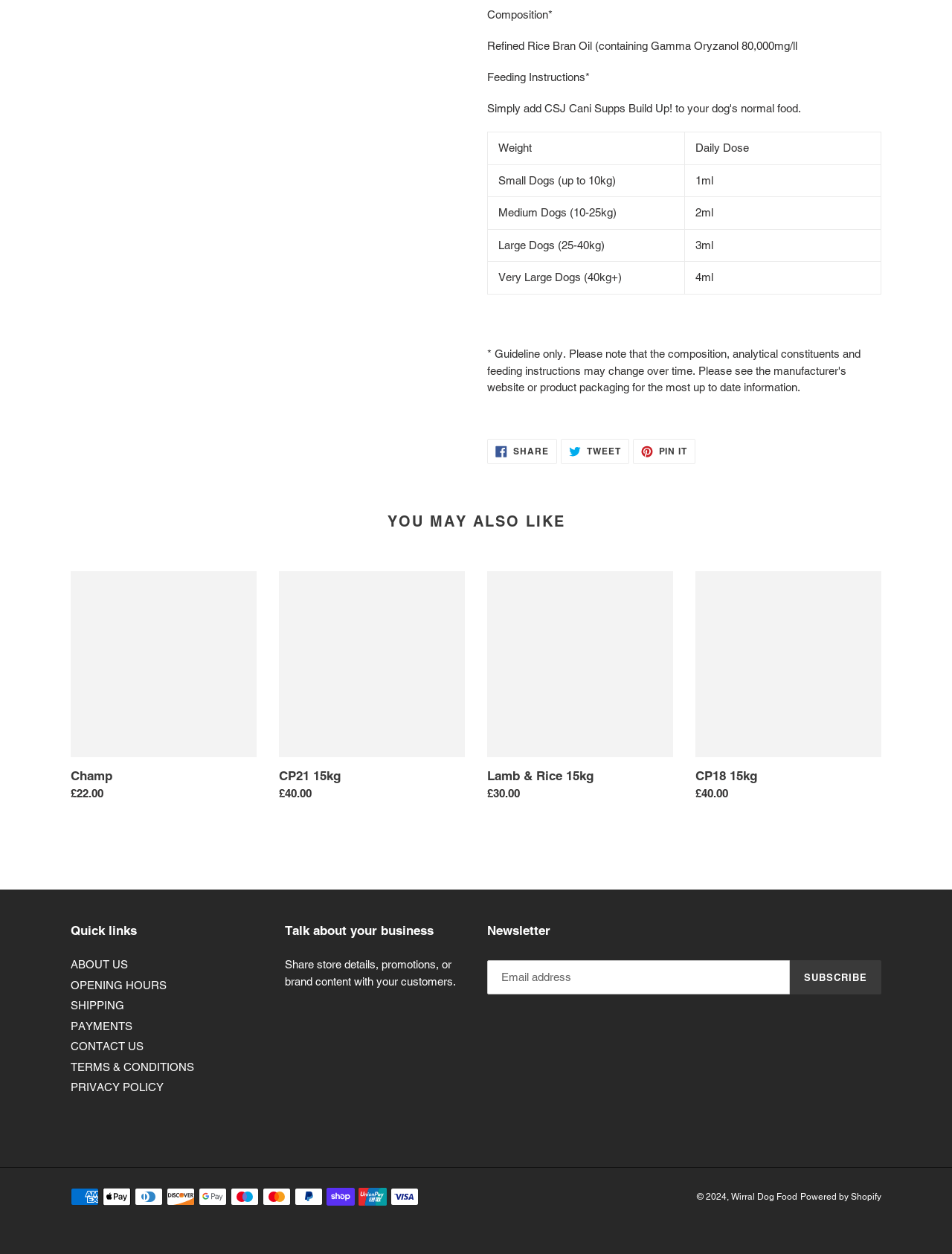Please identify the bounding box coordinates of the area that needs to be clicked to follow this instruction: "View product details of Champ".

[0.074, 0.456, 0.27, 0.644]